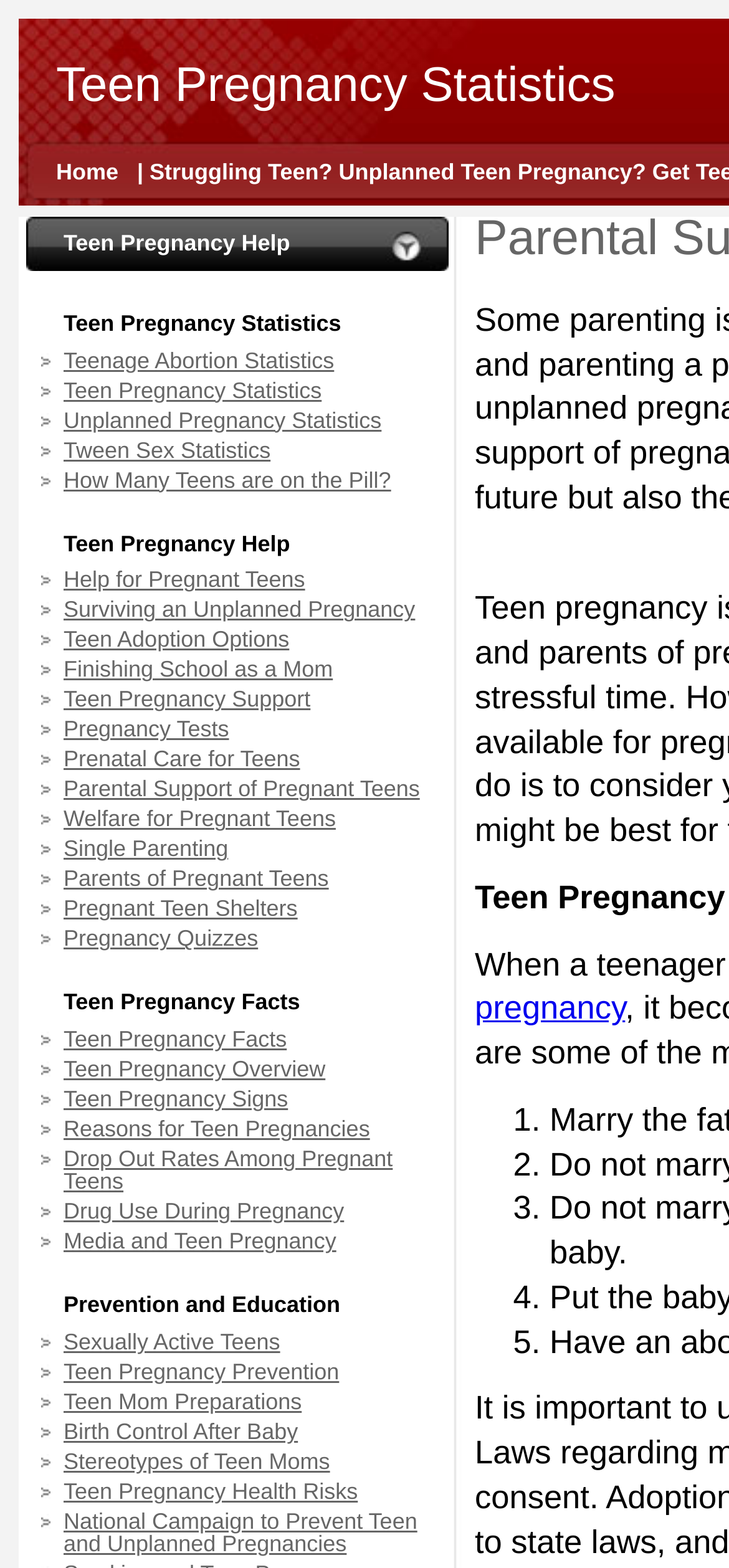Specify the bounding box coordinates of the area to click in order to follow the given instruction: "Get information on Prevention and Education."

[0.087, 0.824, 0.467, 0.841]